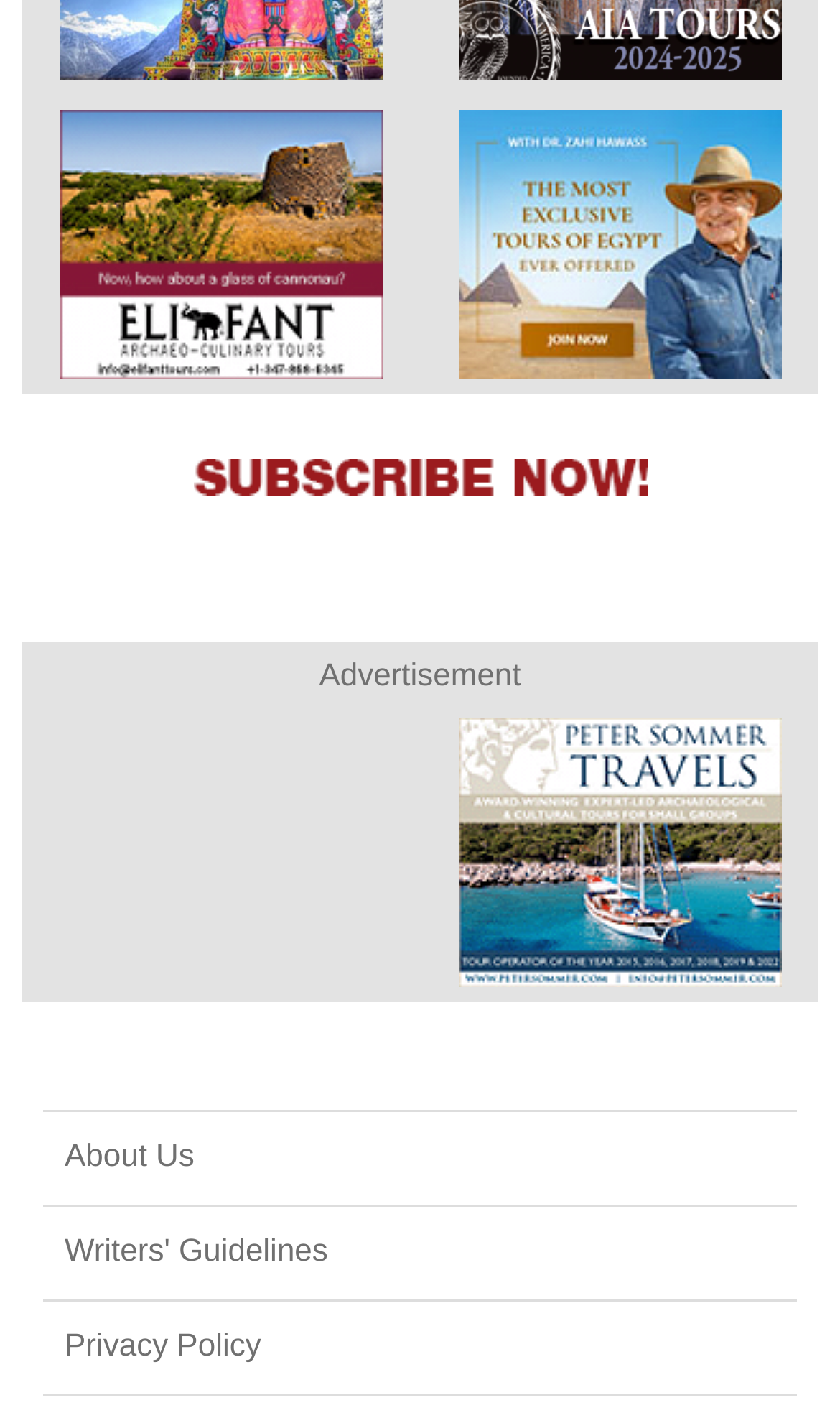How many links are in the footer? Based on the screenshot, please respond with a single word or phrase.

3